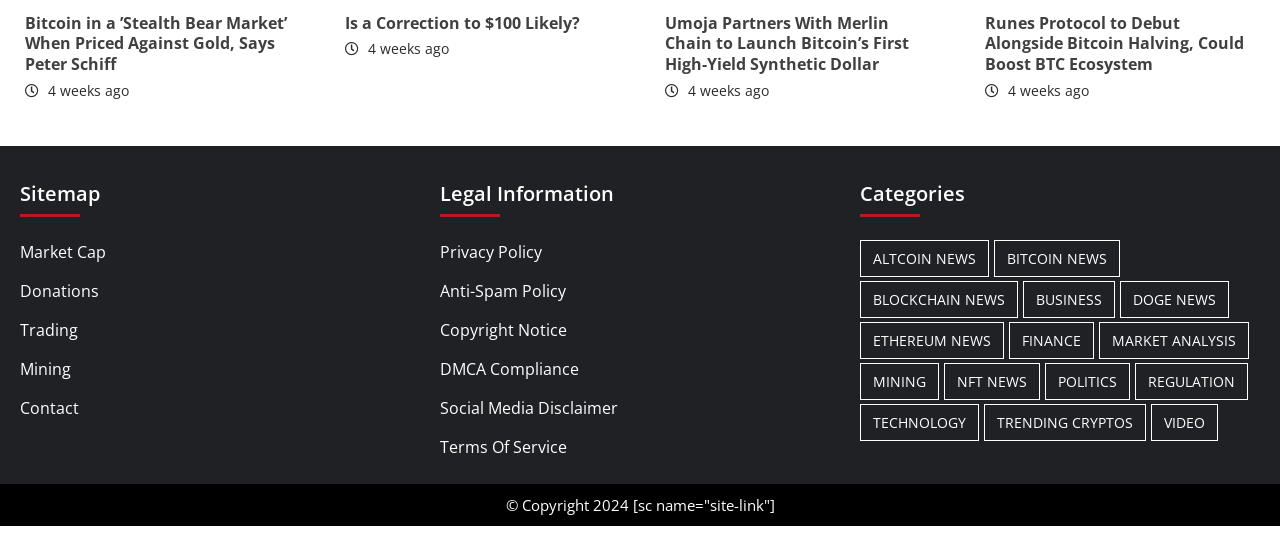What is the topic of the first article?
From the image, provide a succinct answer in one word or a short phrase.

Bitcoin